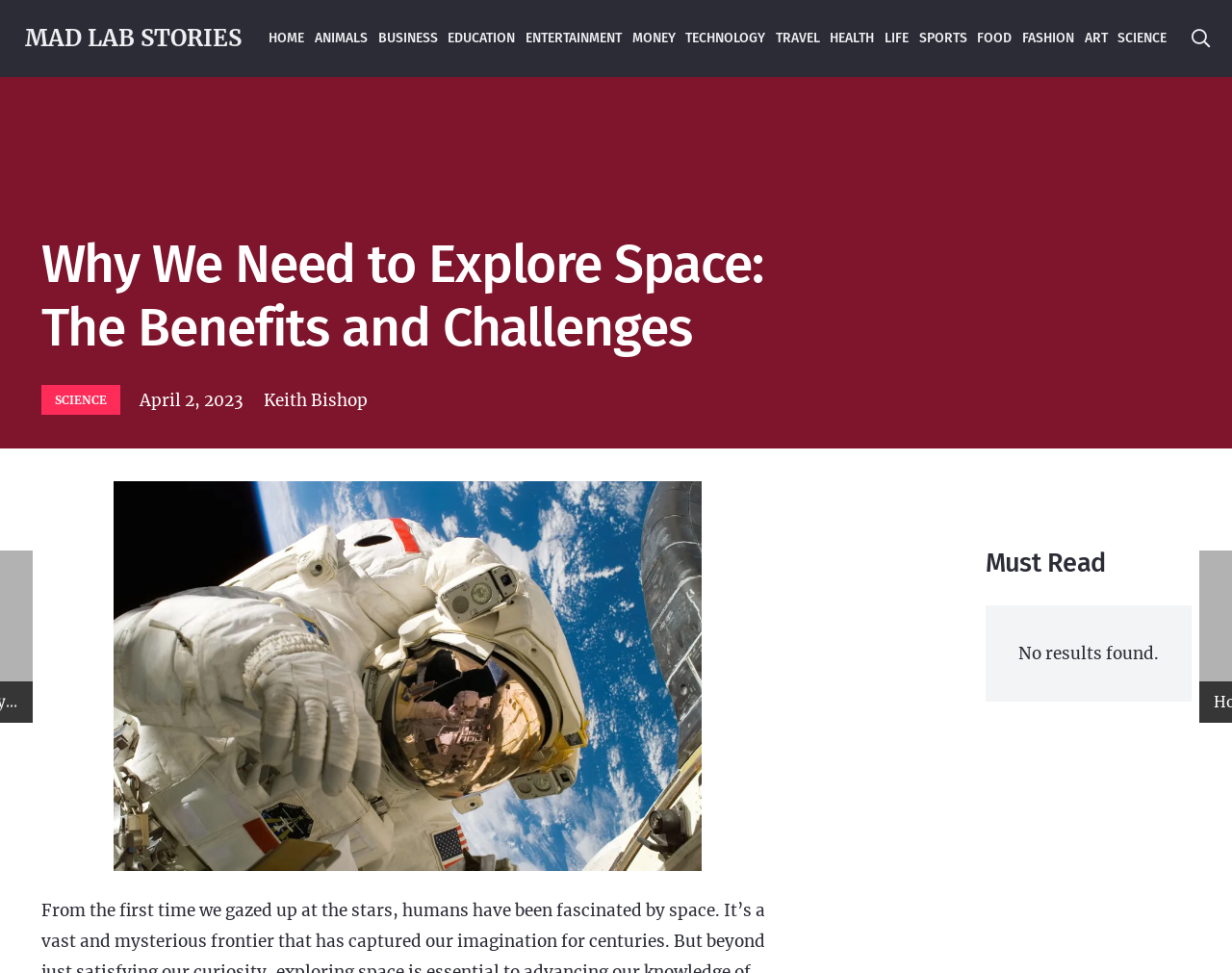Determine the bounding box coordinates for the clickable element to execute this instruction: "Click on the 'Home' link". Provide the coordinates as four float numbers between 0 and 1, i.e., [left, top, right, bottom].

None